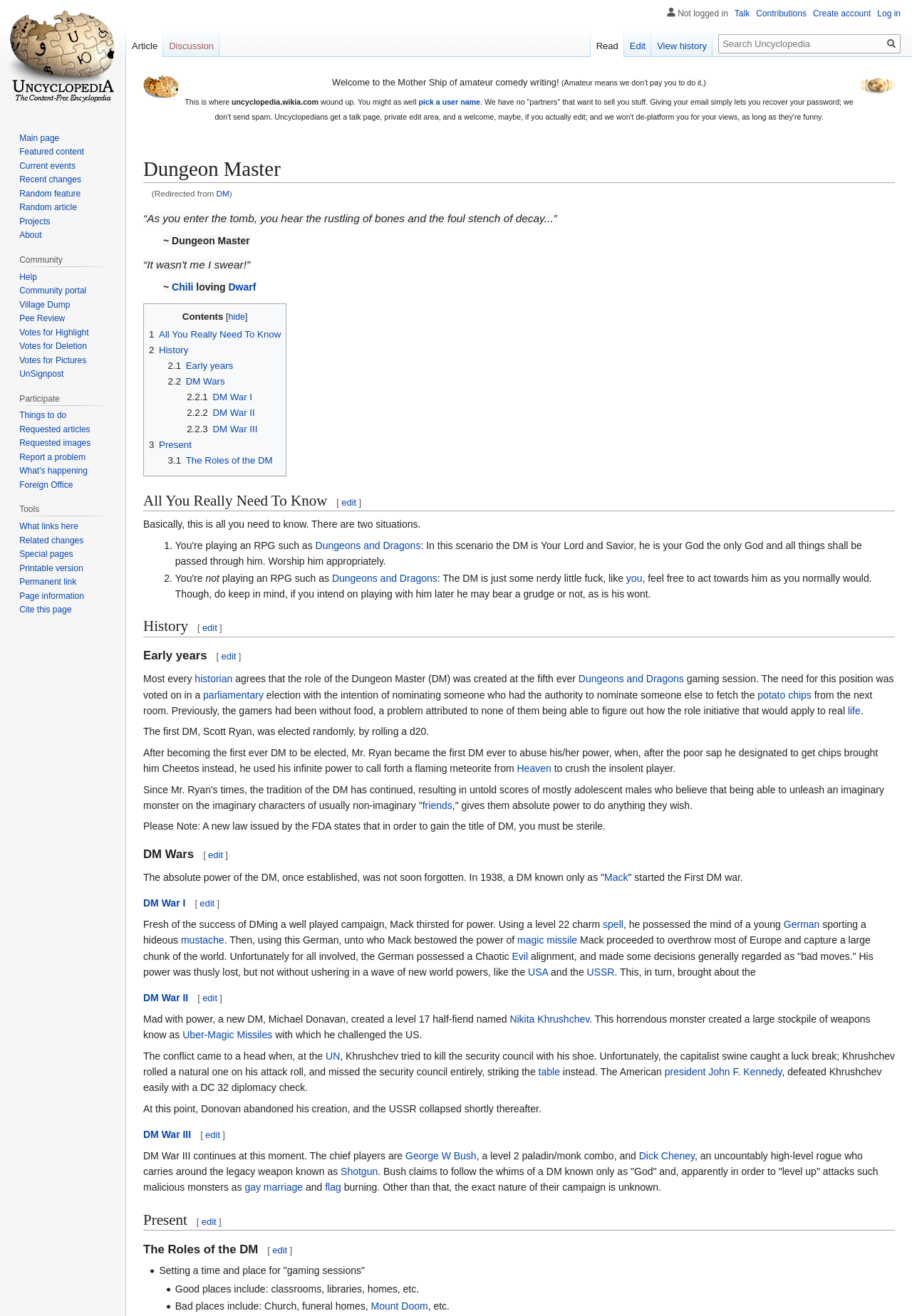Find the bounding box coordinates for the element described here: "gay marriage".

[0.268, 0.898, 0.332, 0.907]